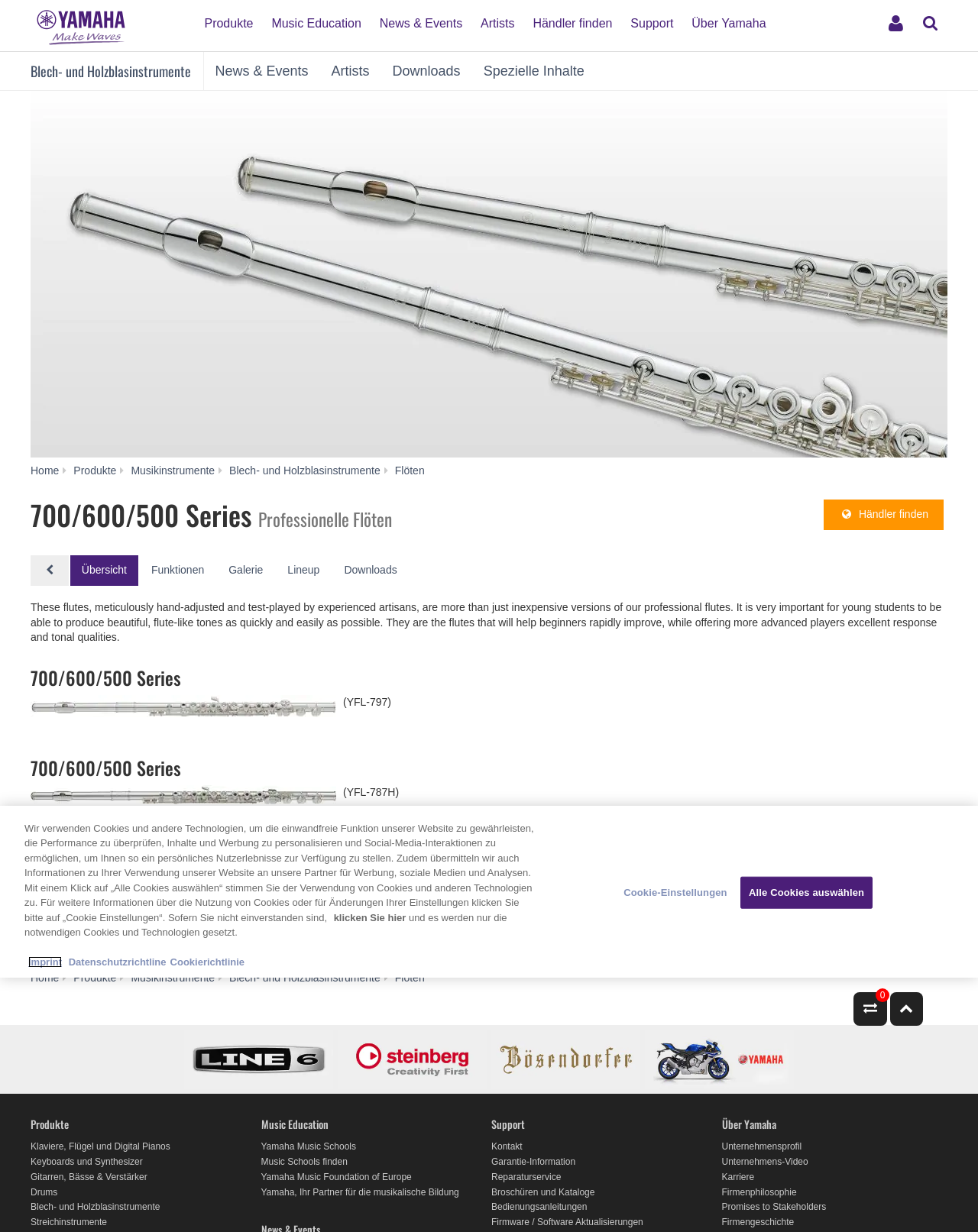What is the function of the 'Händler finden' button?
Give a comprehensive and detailed explanation for the question.

The 'Händler finden' button is a link that allows users to find dealers or retailers of Yamaha products, likely including the 700/600/500 Series flutes.